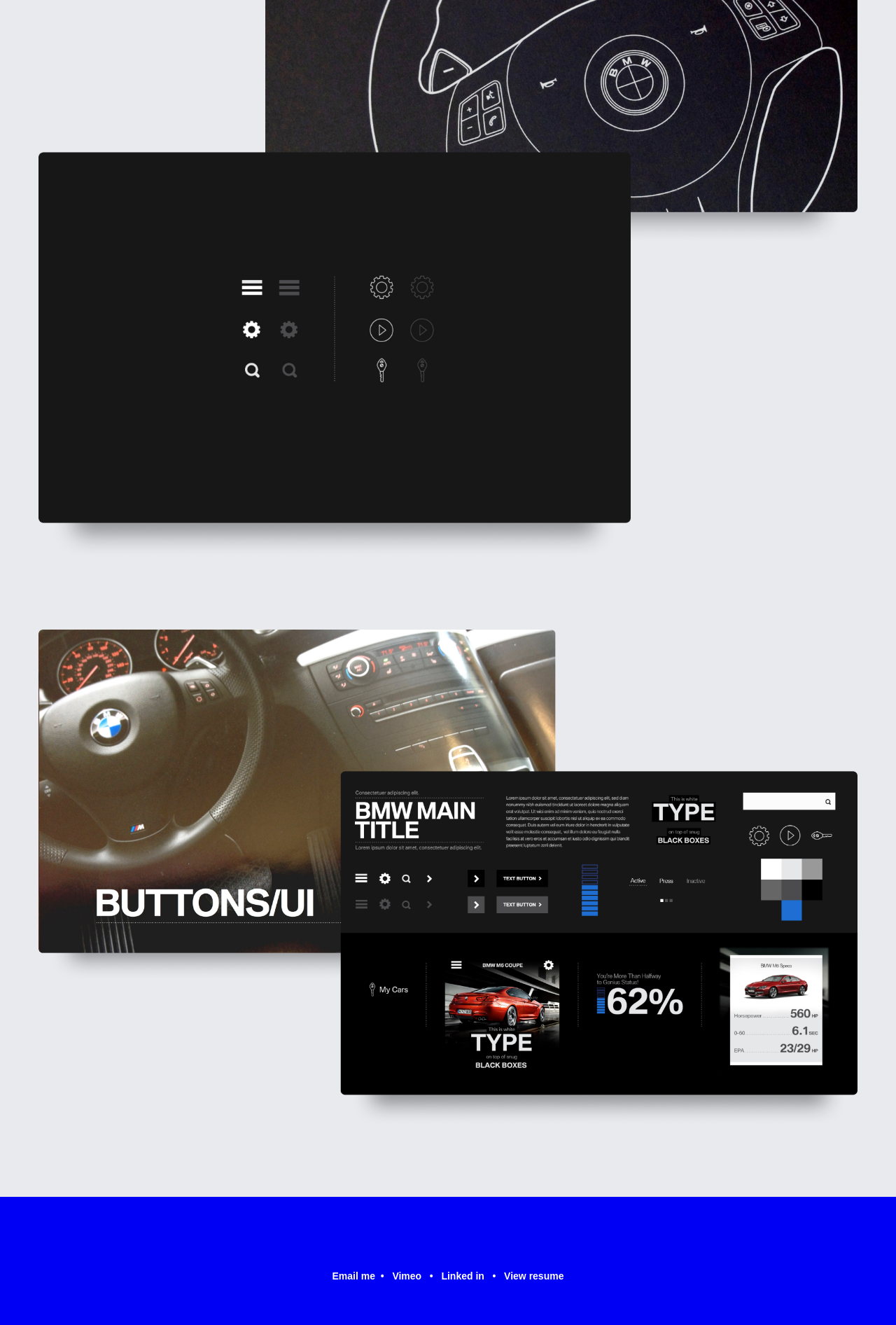Extract the bounding box of the UI element described as: "Vimeo".

[0.438, 0.959, 0.47, 0.967]